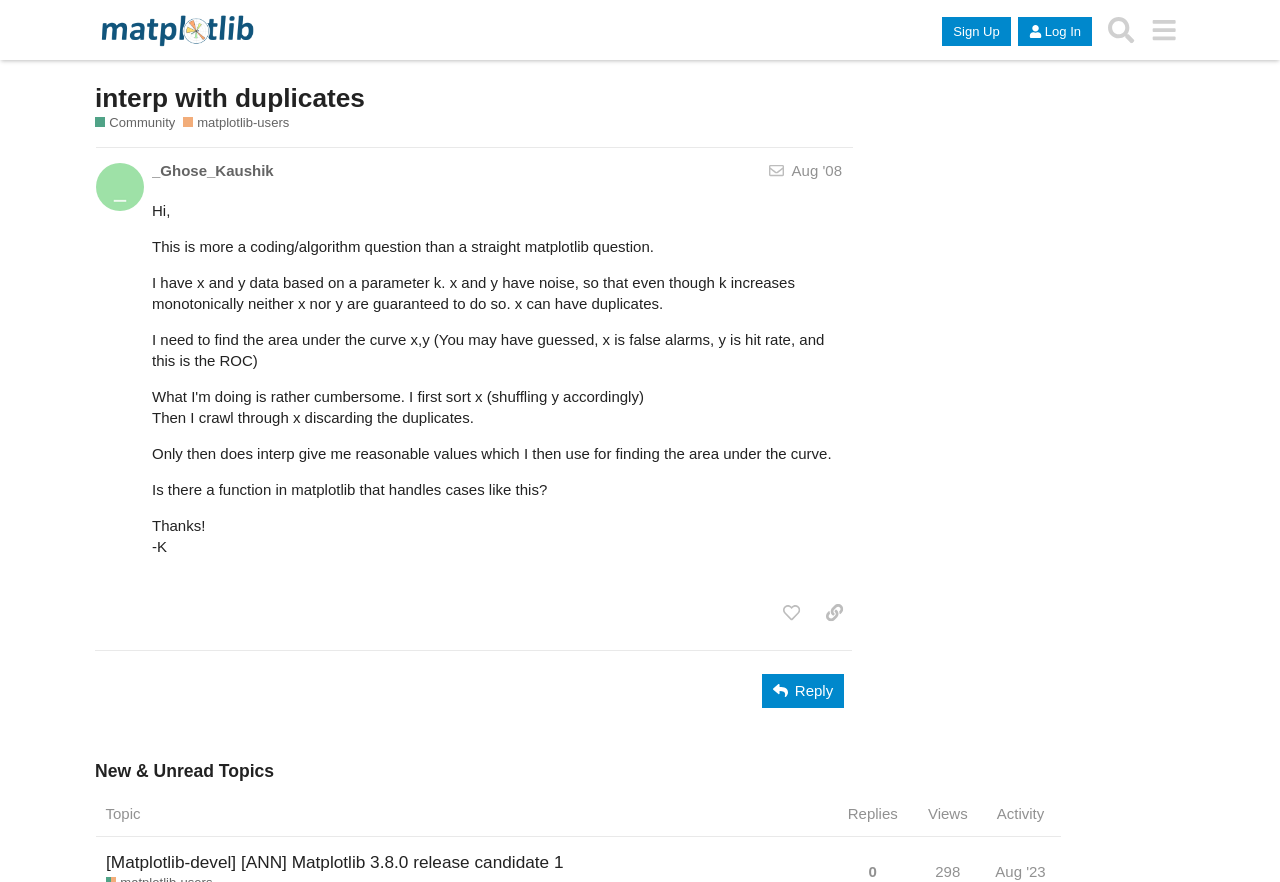Select the bounding box coordinates of the element I need to click to carry out the following instruction: "Search for a topic".

[0.859, 0.01, 0.892, 0.058]